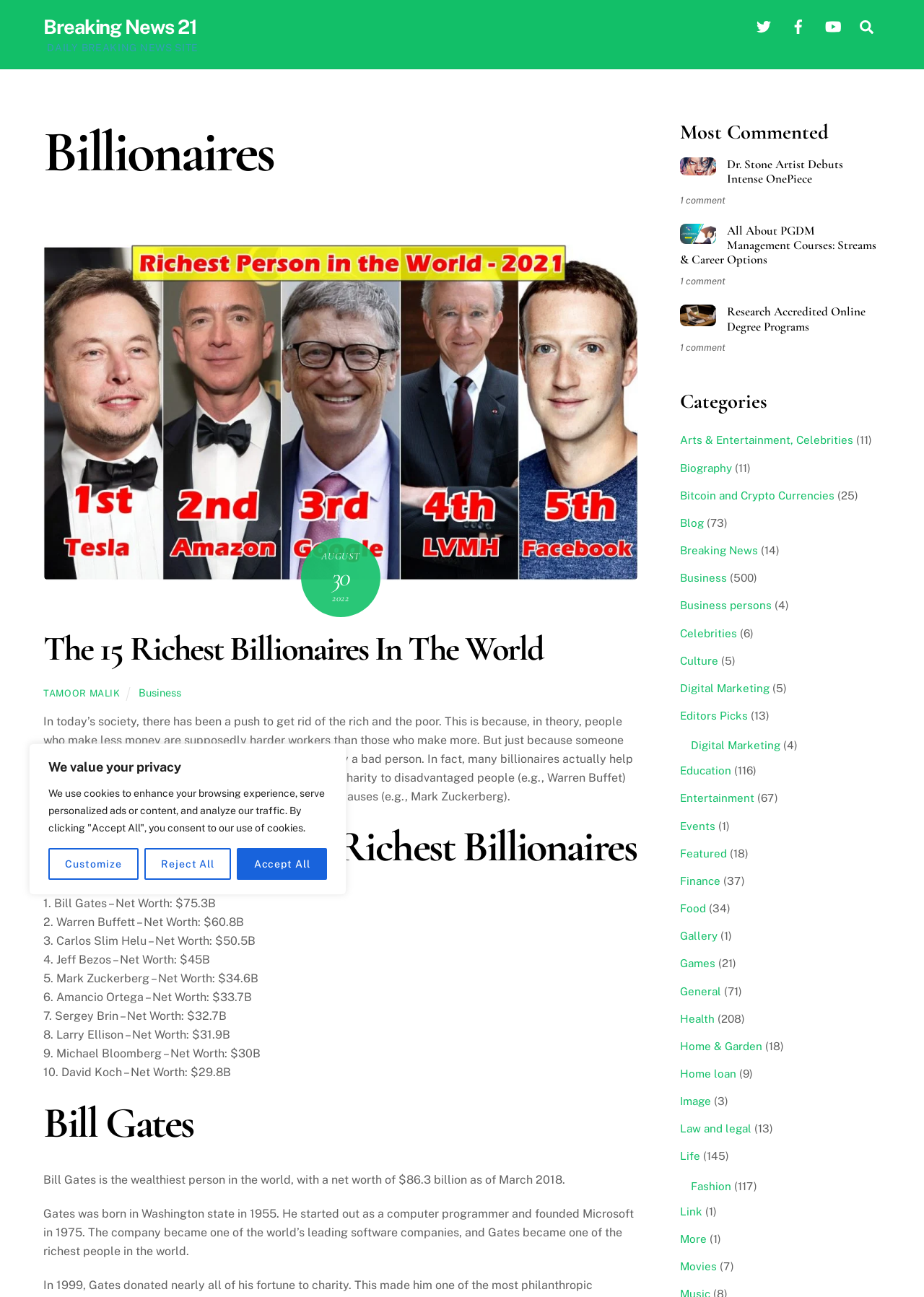Calculate the bounding box coordinates of the UI element given the description: "Research Accredited Online Degree Programs".

[0.736, 0.235, 0.953, 0.257]